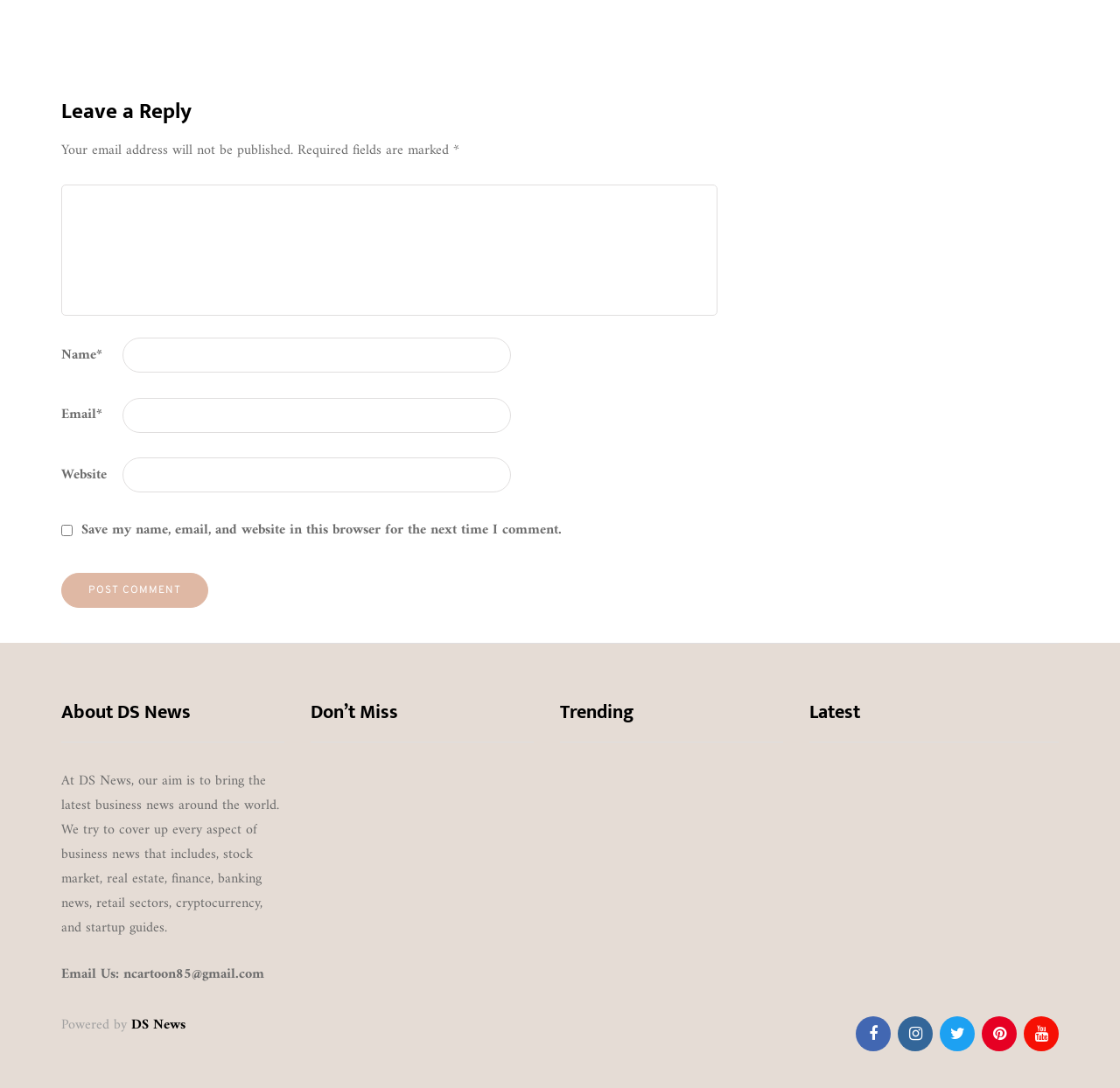Answer the question below in one word or phrase:
What is the name of the email address to contact the website?

ncartoon85@gmail.com